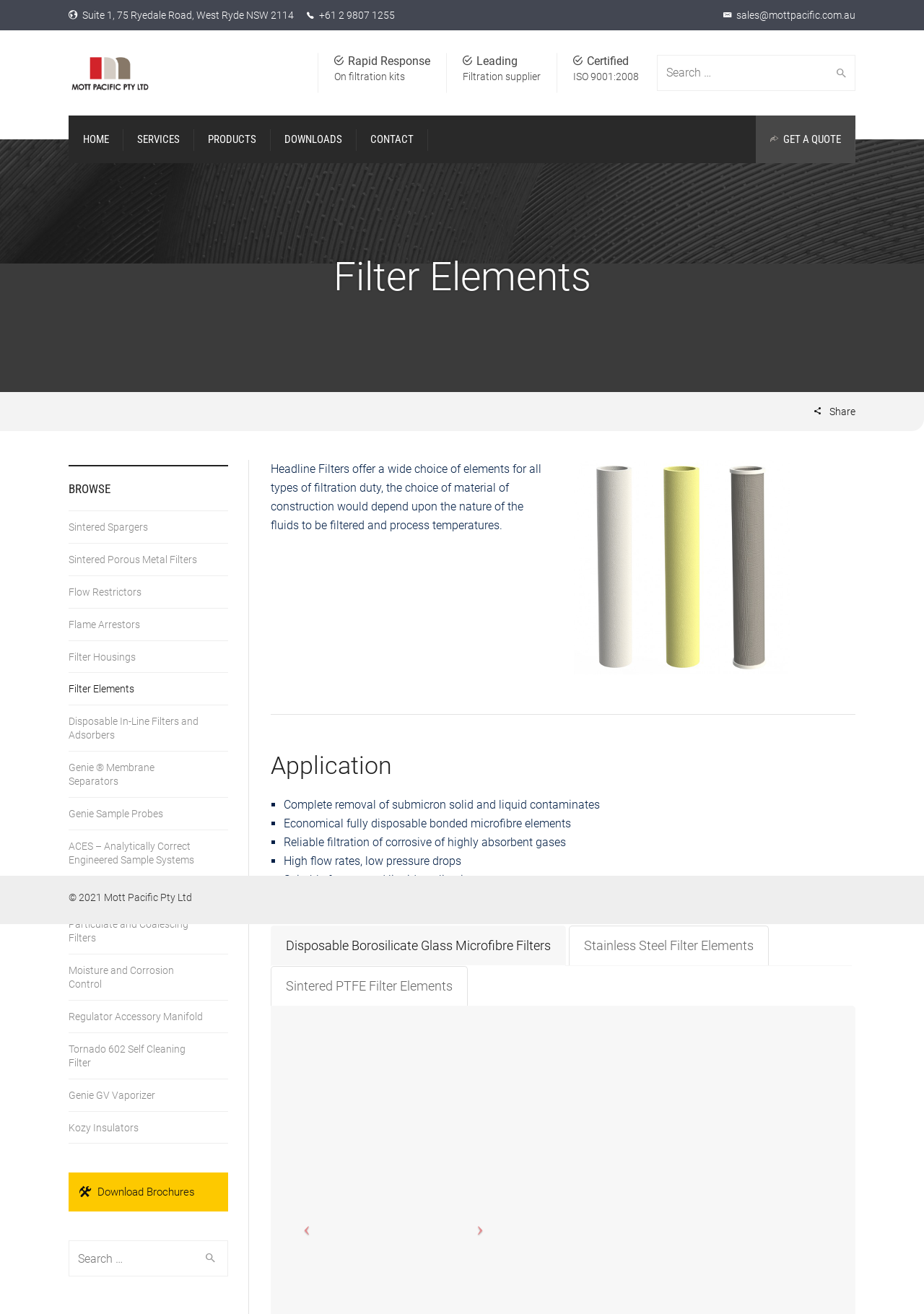Using the webpage screenshot, locate the HTML element that fits the following description and provide its bounding box: "Genie Sample Probes".

[0.074, 0.607, 0.247, 0.631]